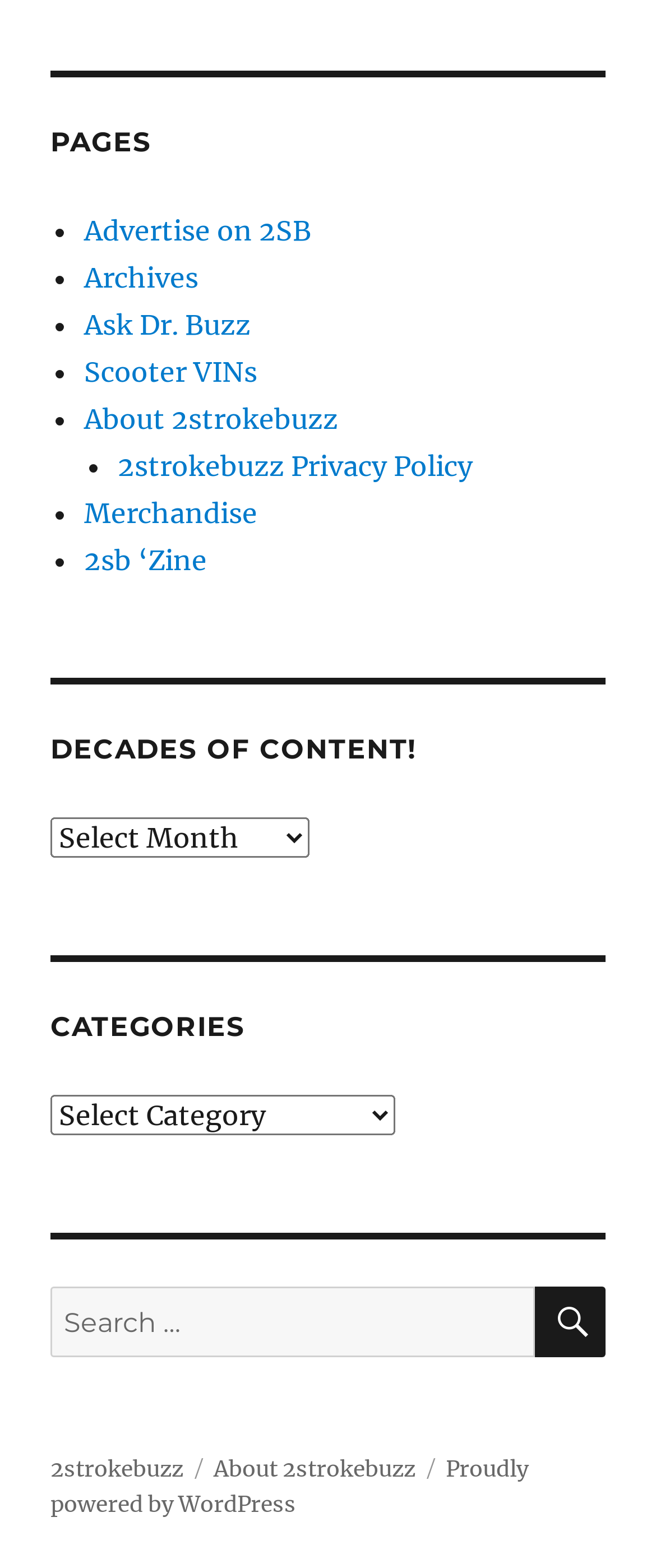Please specify the bounding box coordinates of the element that should be clicked to execute the given instruction: 'Learn about Computer Problems'. Ensure the coordinates are four float numbers between 0 and 1, expressed as [left, top, right, bottom].

None